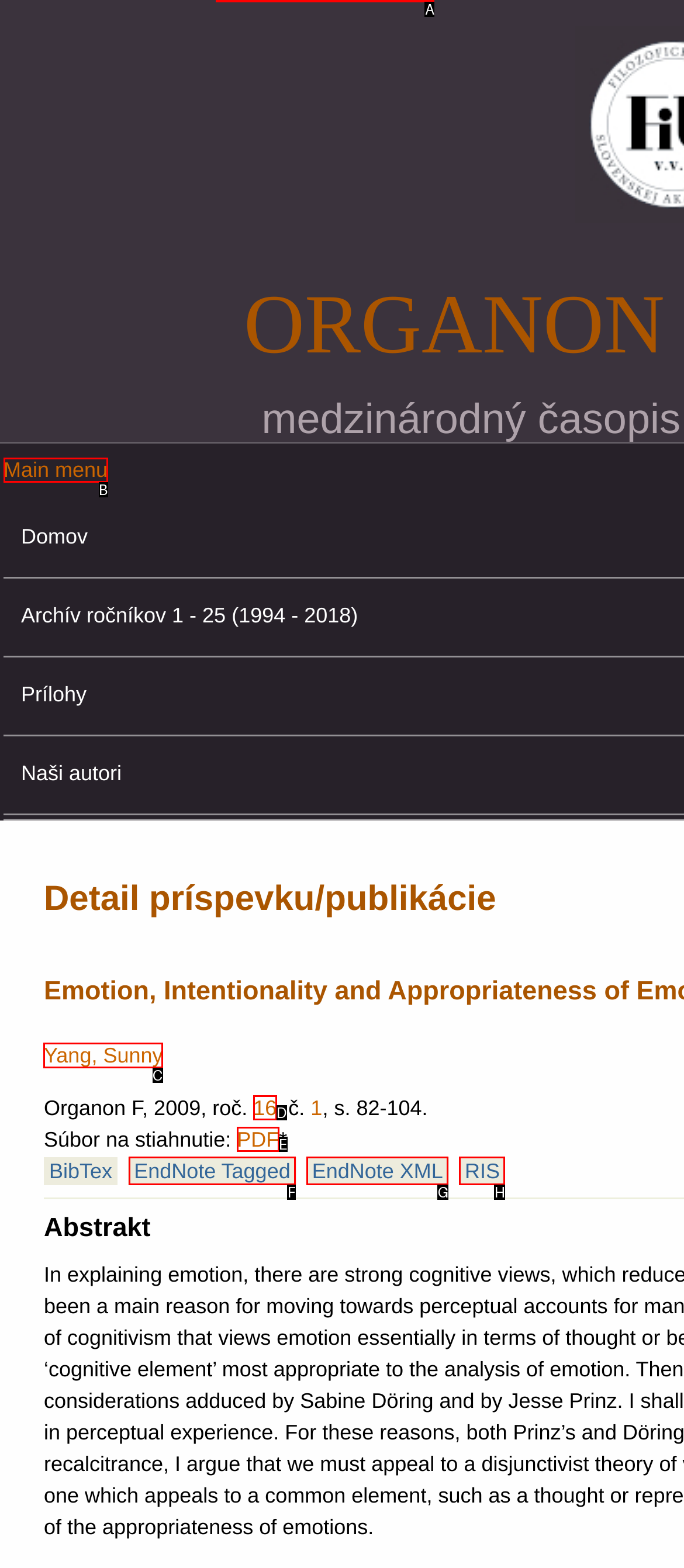Choose the correct UI element to click for this task: View publication by Yang, Sunny Answer using the letter from the given choices.

C